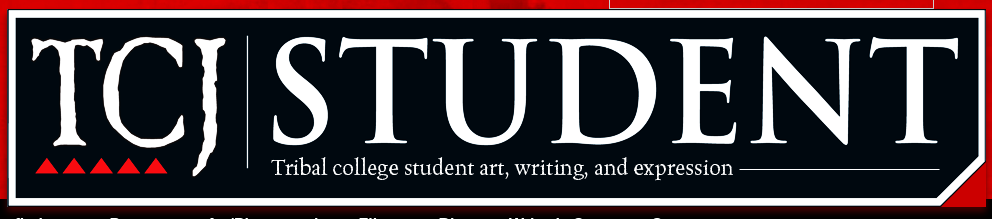Give an in-depth summary of the scene depicted in the image.

The image features the logo of "TCJ Student," which is used to represent a platform dedicated to showcasing the art, writing, and expressions of tribal college students. The logo incorporates a bold design, prominently displaying the letters "TCI" in a stylized font, flanked by three red triangular shapes symbolizing creativity and community. Below, the word "STUDENT" is presented in a sleek white typeface, clearly indicating the focus on student contributions. Accompanying this are the words "Tribal college student art, writing, and expression," which emphasizes the platform's mission to celebrate diverse voices and cultural heritage within tribal colleges. The overall design exudes a sense of pride and identity, reflecting the vibrant spirit of the community it serves.